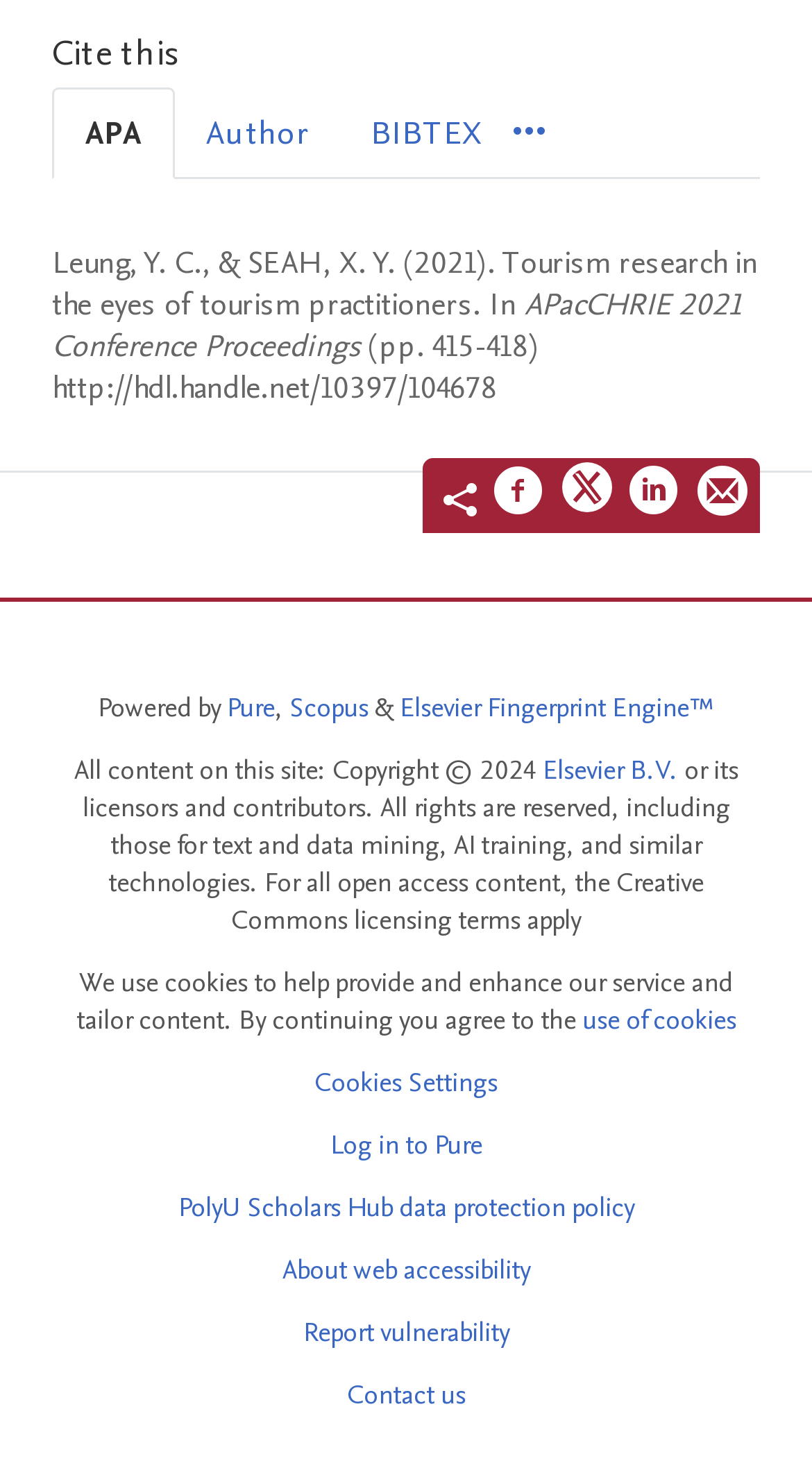Identify the bounding box of the UI component described as: "Cookies Settings".

[0.387, 0.723, 0.613, 0.745]